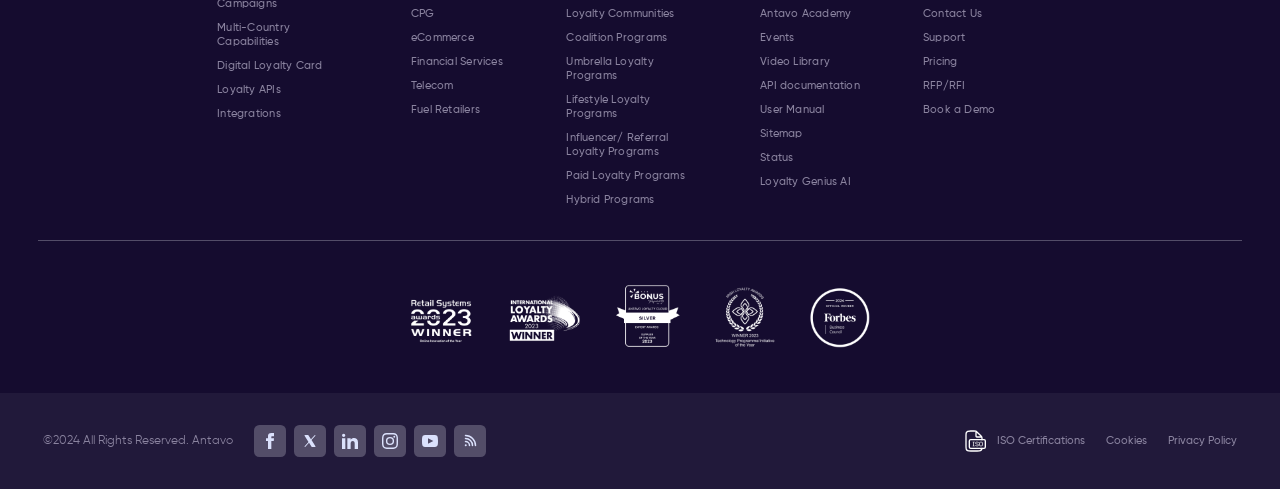For the given element description Support, determine the bounding box coordinates of the UI element. The coordinates should follow the format (top-left x, top-left y, bottom-right x, bottom-right y) and be within the range of 0 to 1.

[0.721, 0.068, 0.754, 0.089]